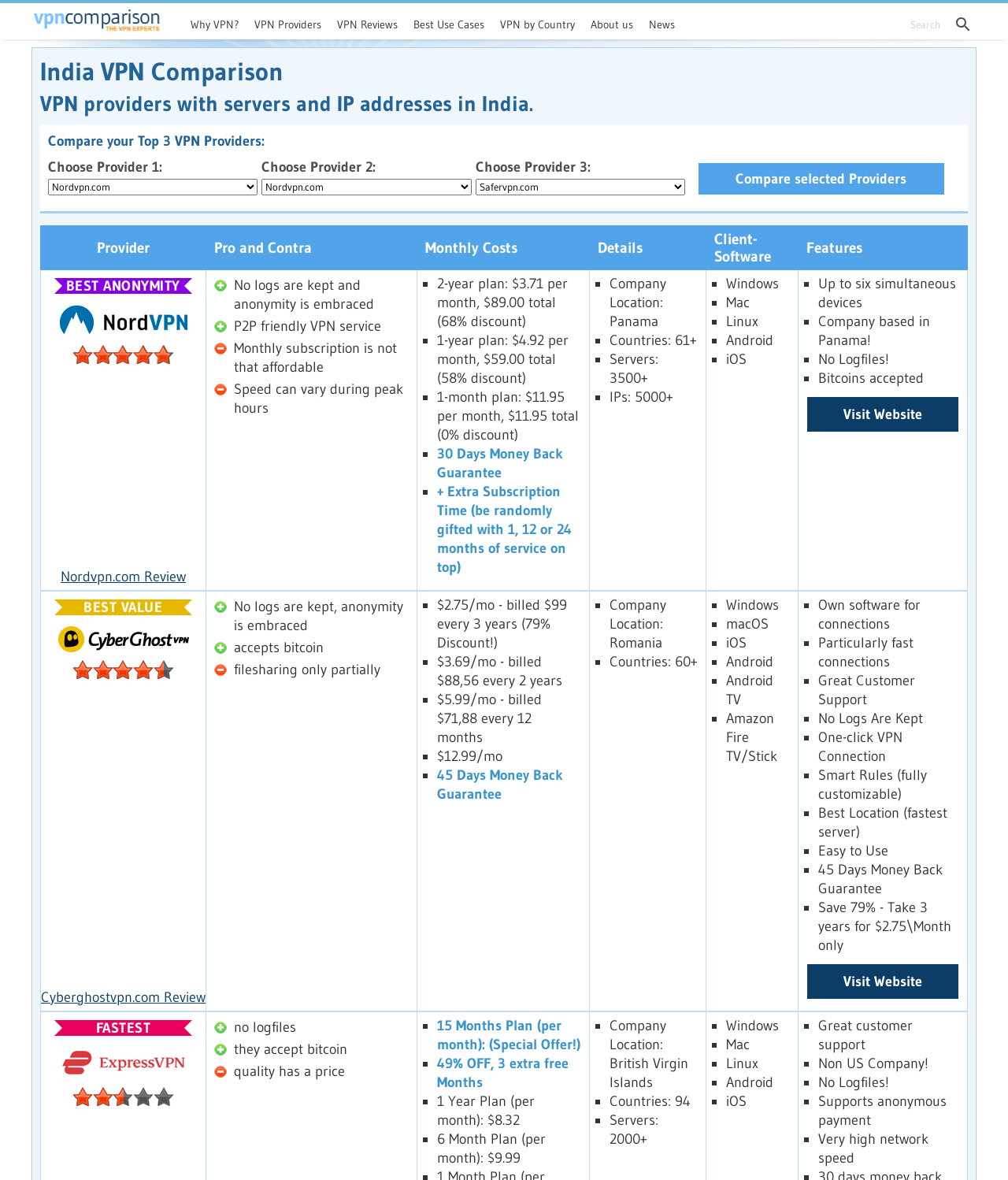Pinpoint the bounding box coordinates of the area that must be clicked to complete this instruction: "Compare the selected VPN providers".

[0.693, 0.138, 0.937, 0.165]